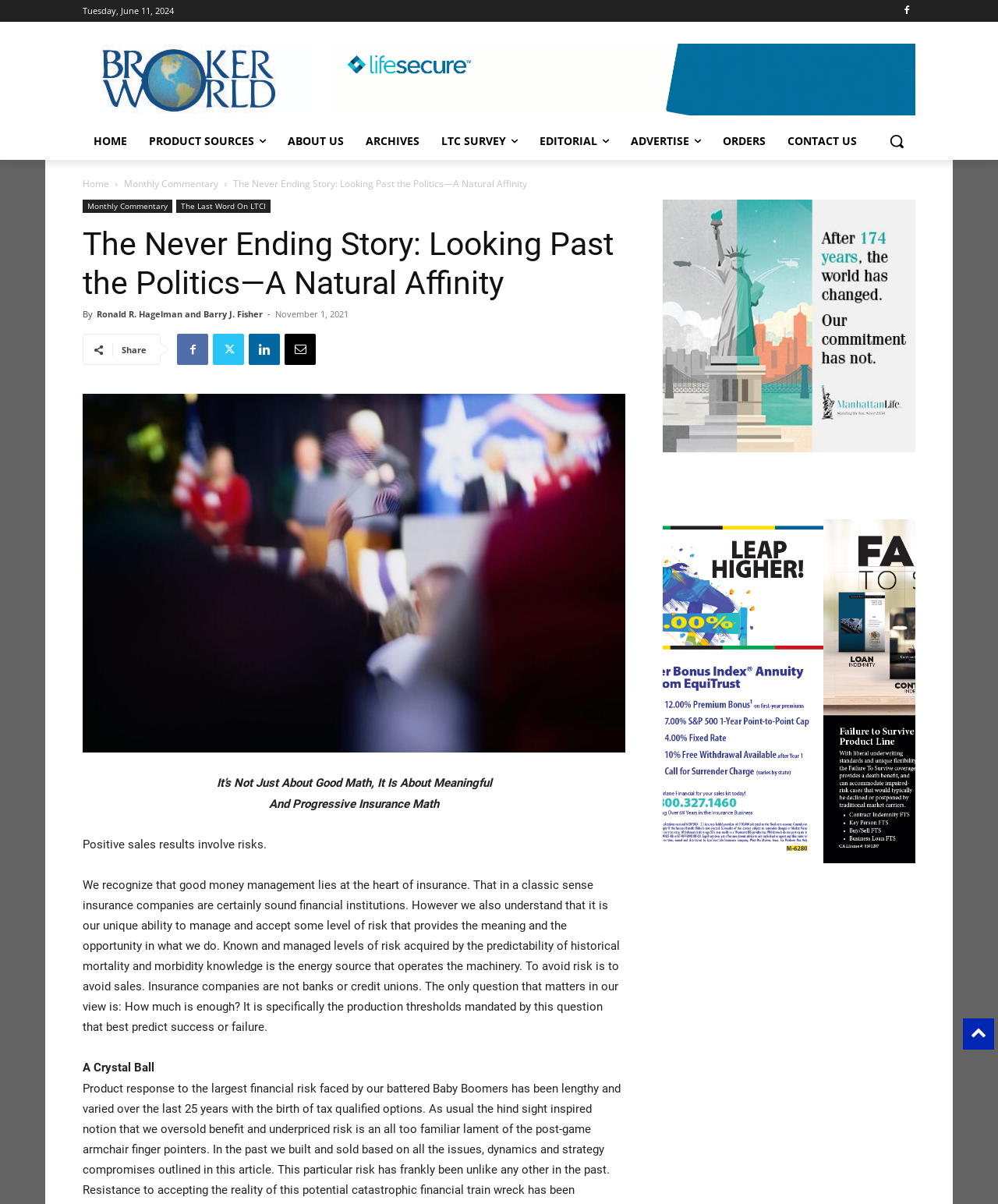Find the bounding box coordinates corresponding to the UI element with the description: "Monthly Commentary". The coordinates should be formatted as [left, top, right, bottom], with values as floats between 0 and 1.

[0.124, 0.147, 0.219, 0.158]